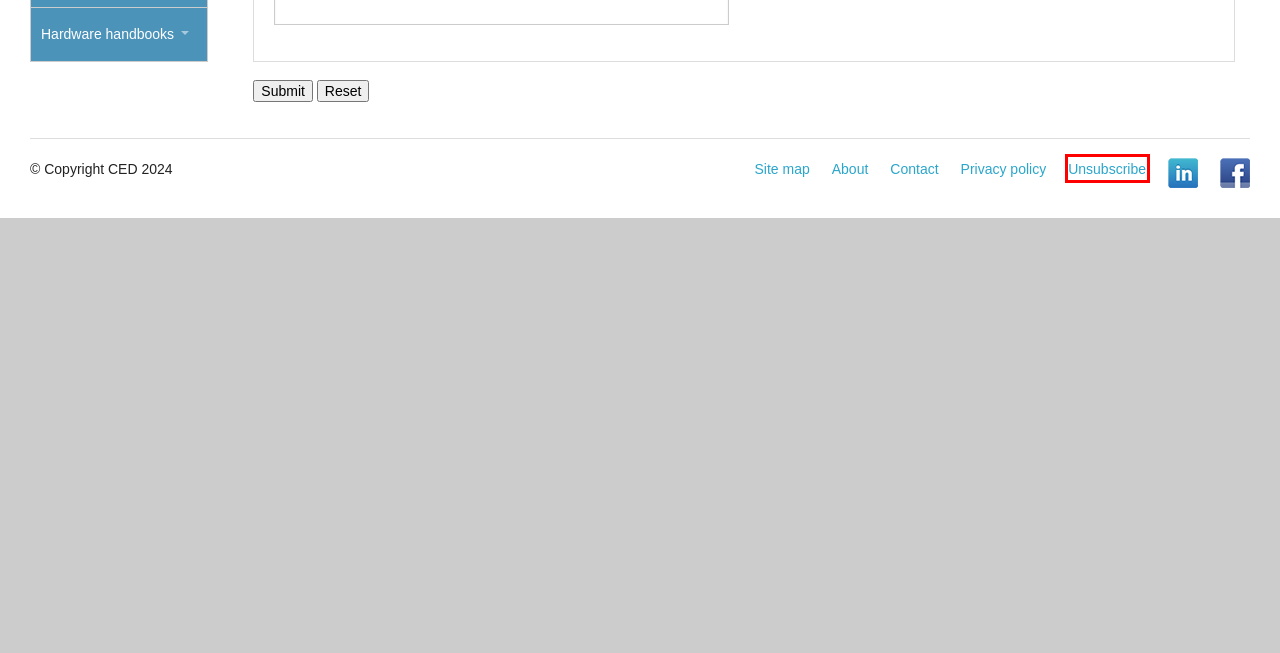You are looking at a webpage screenshot with a red bounding box around an element. Pick the description that best matches the new webpage after interacting with the element in the red bounding box. The possible descriptions are:
A. CED Pliki do ściągnięcia | Wersja demonstracyjna Spike2
B. CED Support | Introduction
C. CED Homepage | Welcome to CED
D. Privacy policy
E. CED Tutorials | Introduction
F. CED Sitemap
G. CED Pricelist | 1401 family
H. CED News | Email subscriptions

H